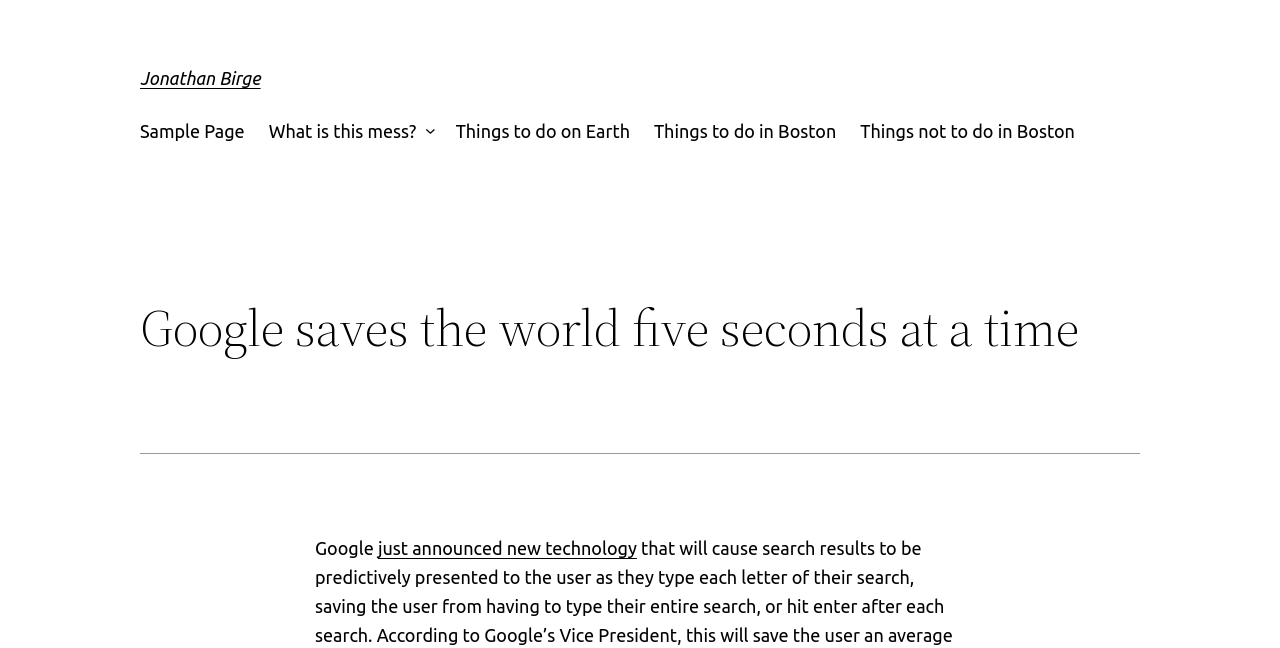Bounding box coordinates are given in the format (top-left x, top-left y, bottom-right x, bottom-right y). All values should be floating point numbers between 0 and 1. Provide the bounding box coordinate for the UI element described as: Things to do on Earth

[0.356, 0.18, 0.492, 0.225]